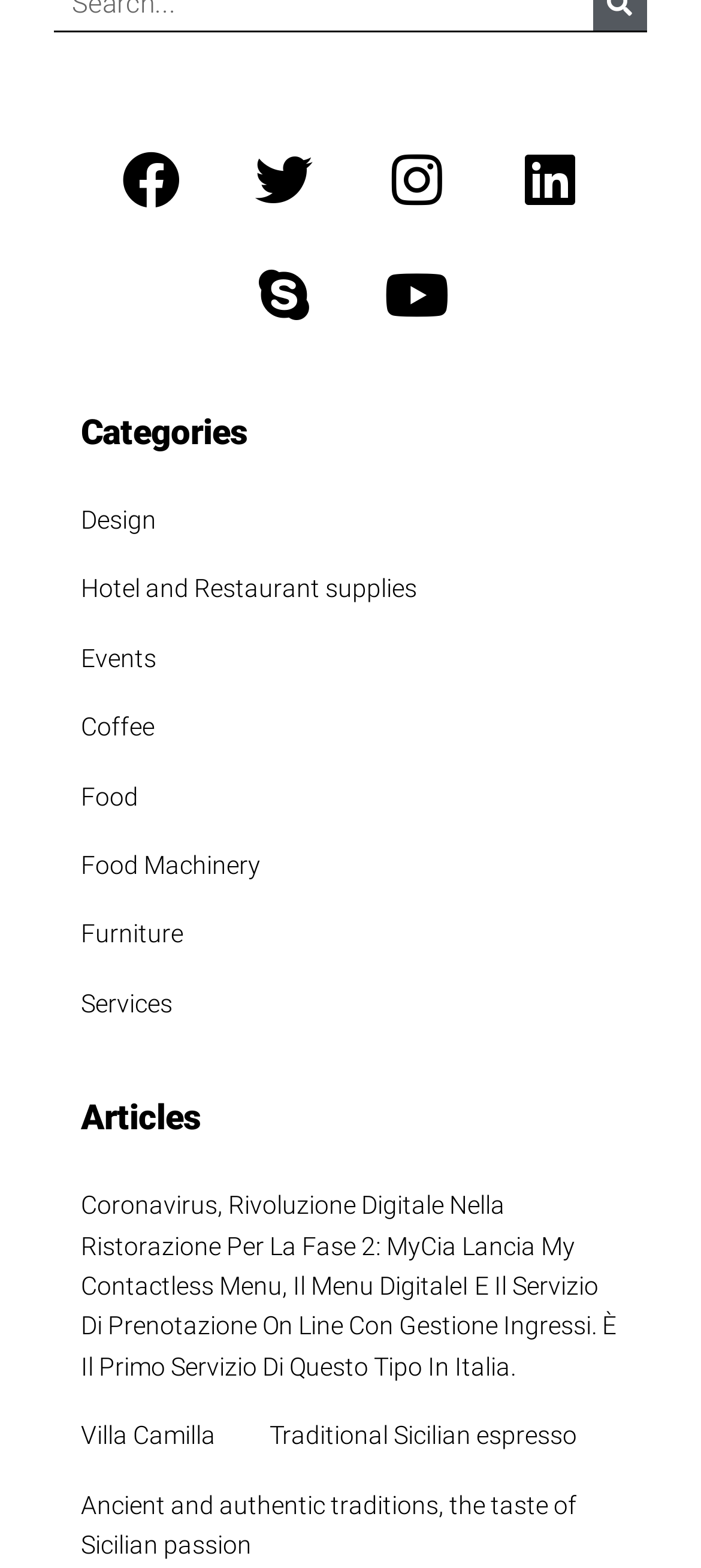Answer the question using only a single word or phrase: 
How many articles are listed?

3